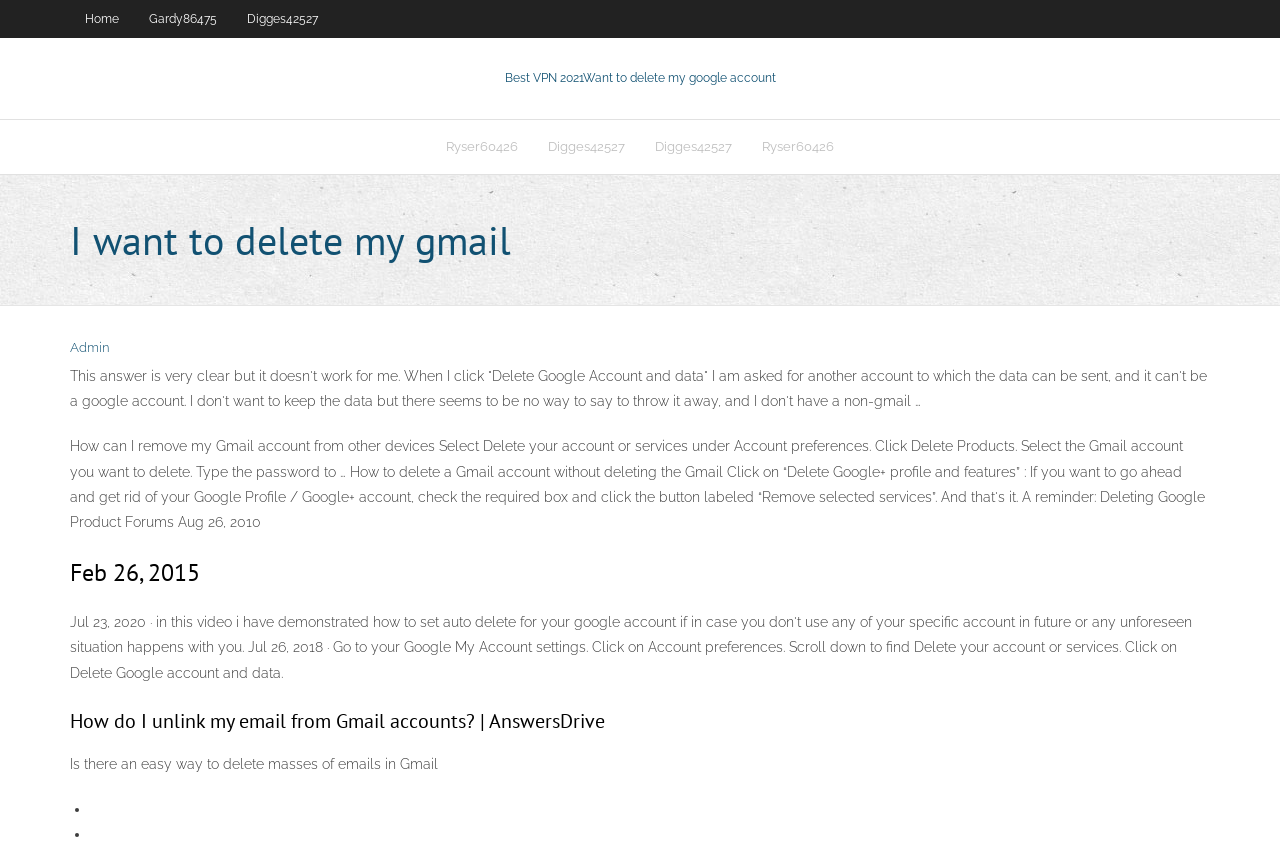What is the topic of the webpage?
Can you provide an in-depth and detailed response to the question?

Based on the webpage content, especially the heading 'I want to delete my gmail' and the meta description 'I want to delete my gmail tvuqo', it is clear that the topic of the webpage is about deleting a Gmail account.